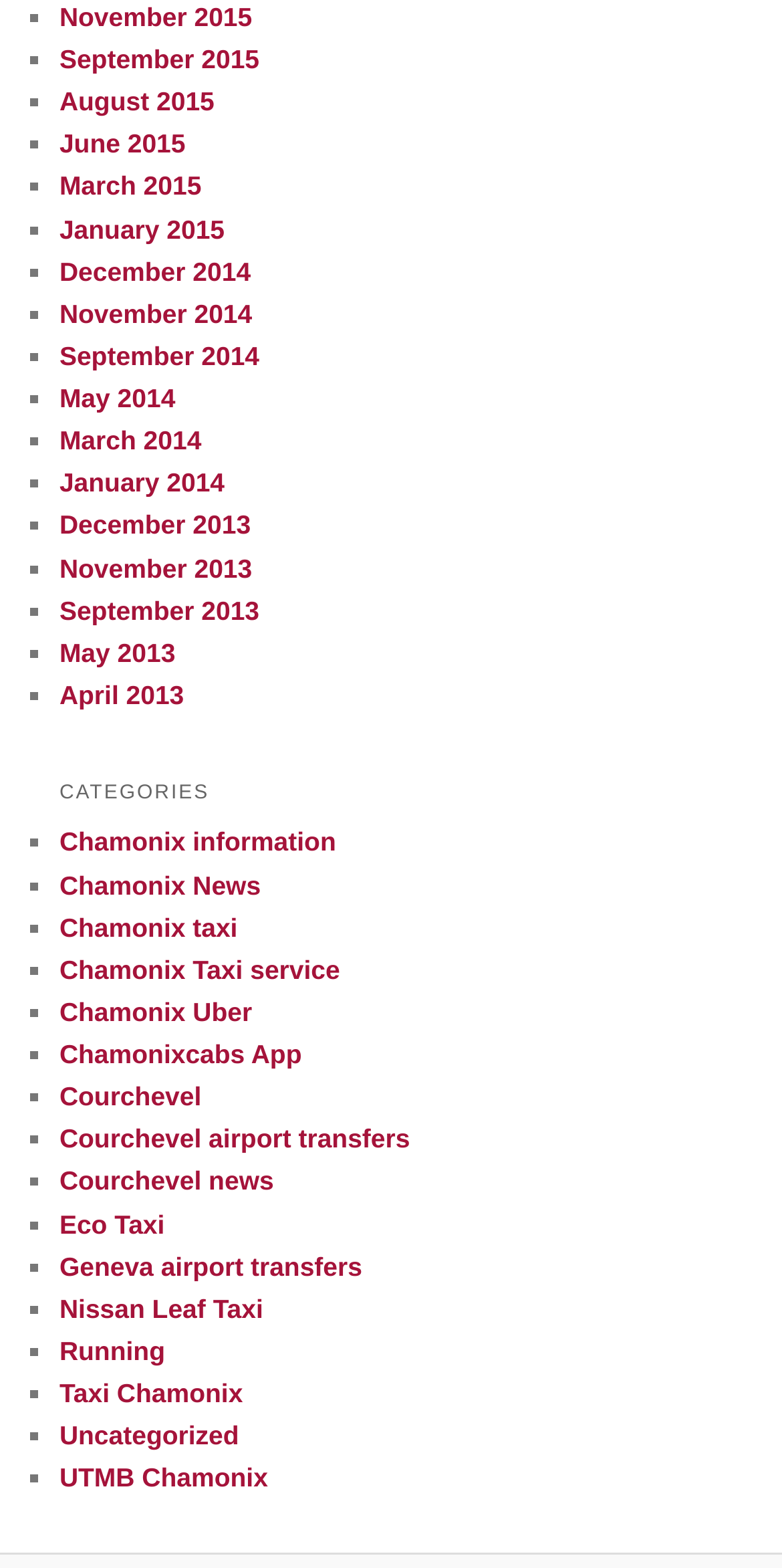Determine the bounding box coordinates for the clickable element required to fulfill the instruction: "Click on November 2015". Provide the coordinates as four float numbers between 0 and 1, i.e., [left, top, right, bottom].

[0.076, 0.001, 0.322, 0.02]